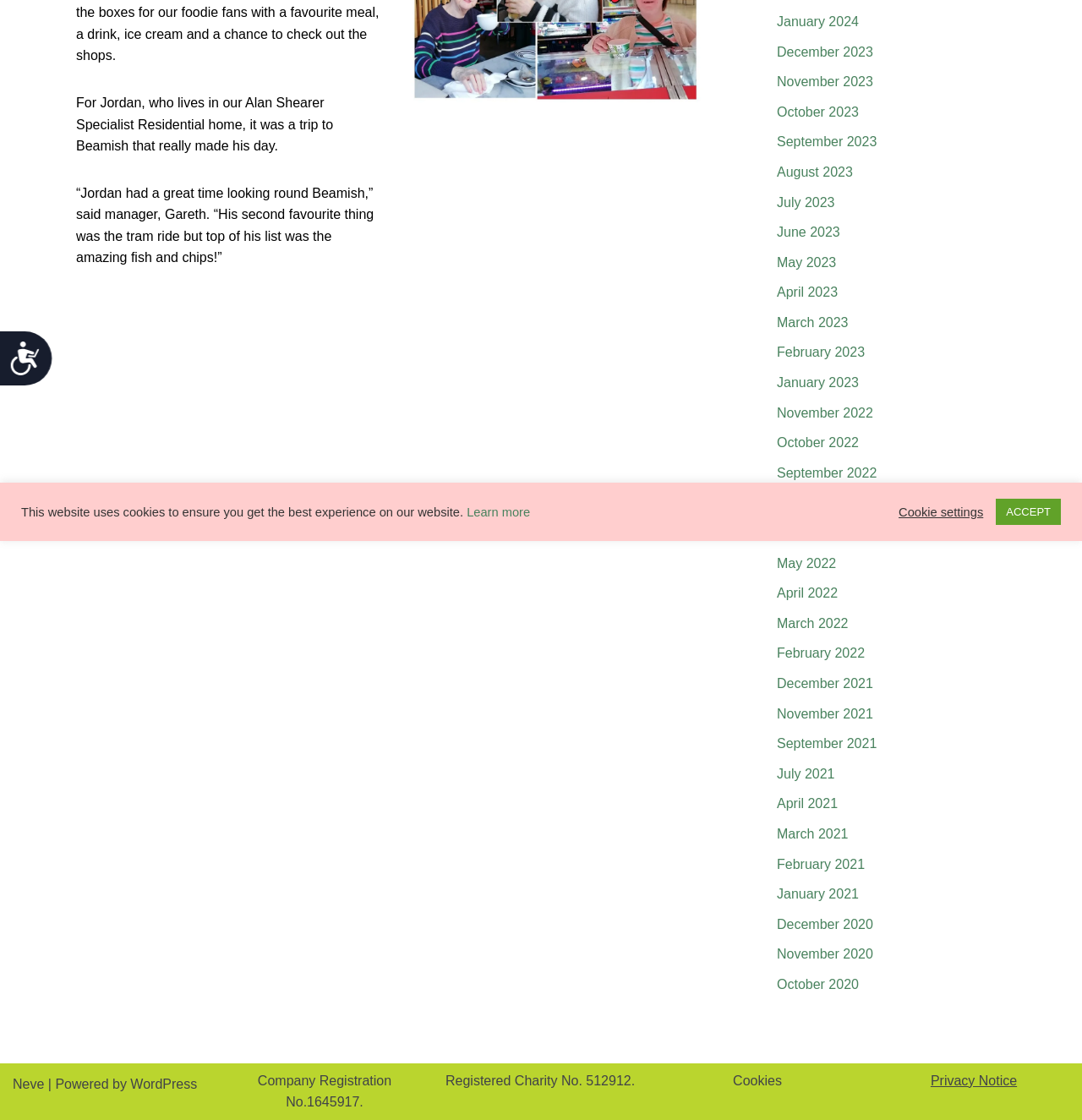Extract the bounding box coordinates for the HTML element that matches this description: "ACCEPT". The coordinates should be four float numbers between 0 and 1, i.e., [left, top, right, bottom].

[0.921, 0.445, 0.98, 0.469]